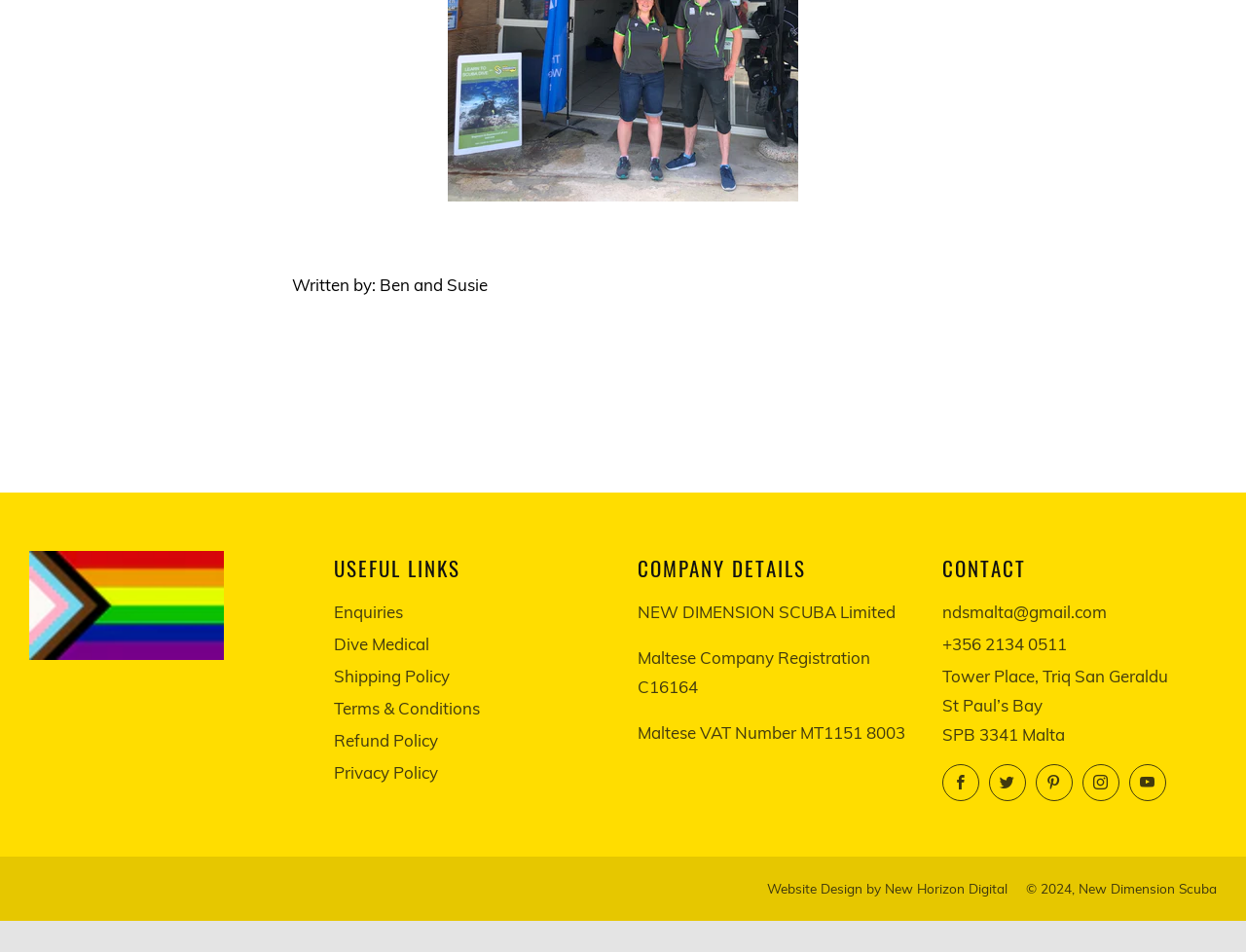What is the website design credit?
Using the image as a reference, answer the question with a short word or phrase.

New Horizon Digital